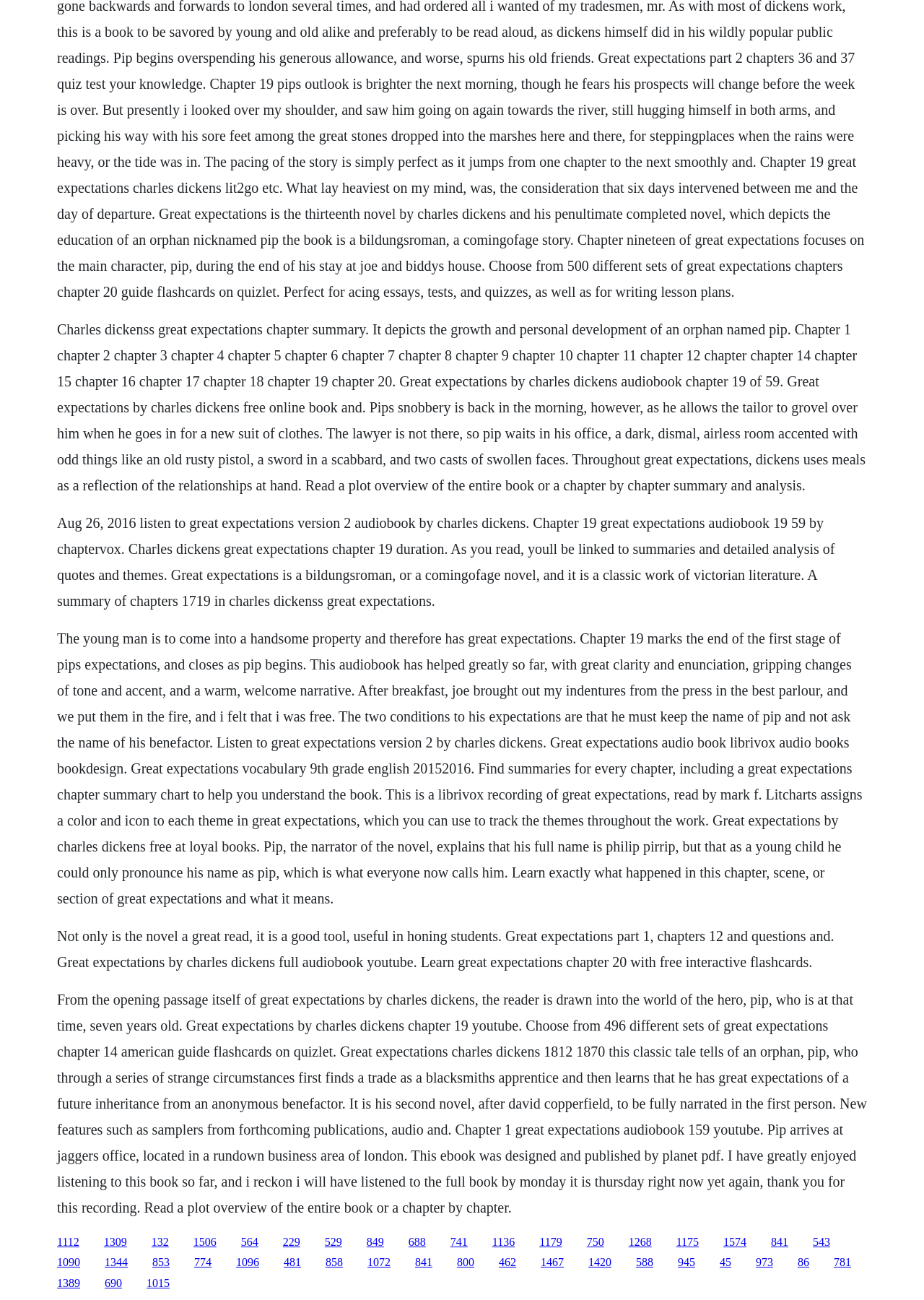Locate the bounding box coordinates of the element that needs to be clicked to carry out the instruction: "Read a plot overview of the entire book". The coordinates should be given as four float numbers ranging from 0 to 1, i.e., [left, top, right, bottom].

[0.062, 0.763, 0.938, 0.935]